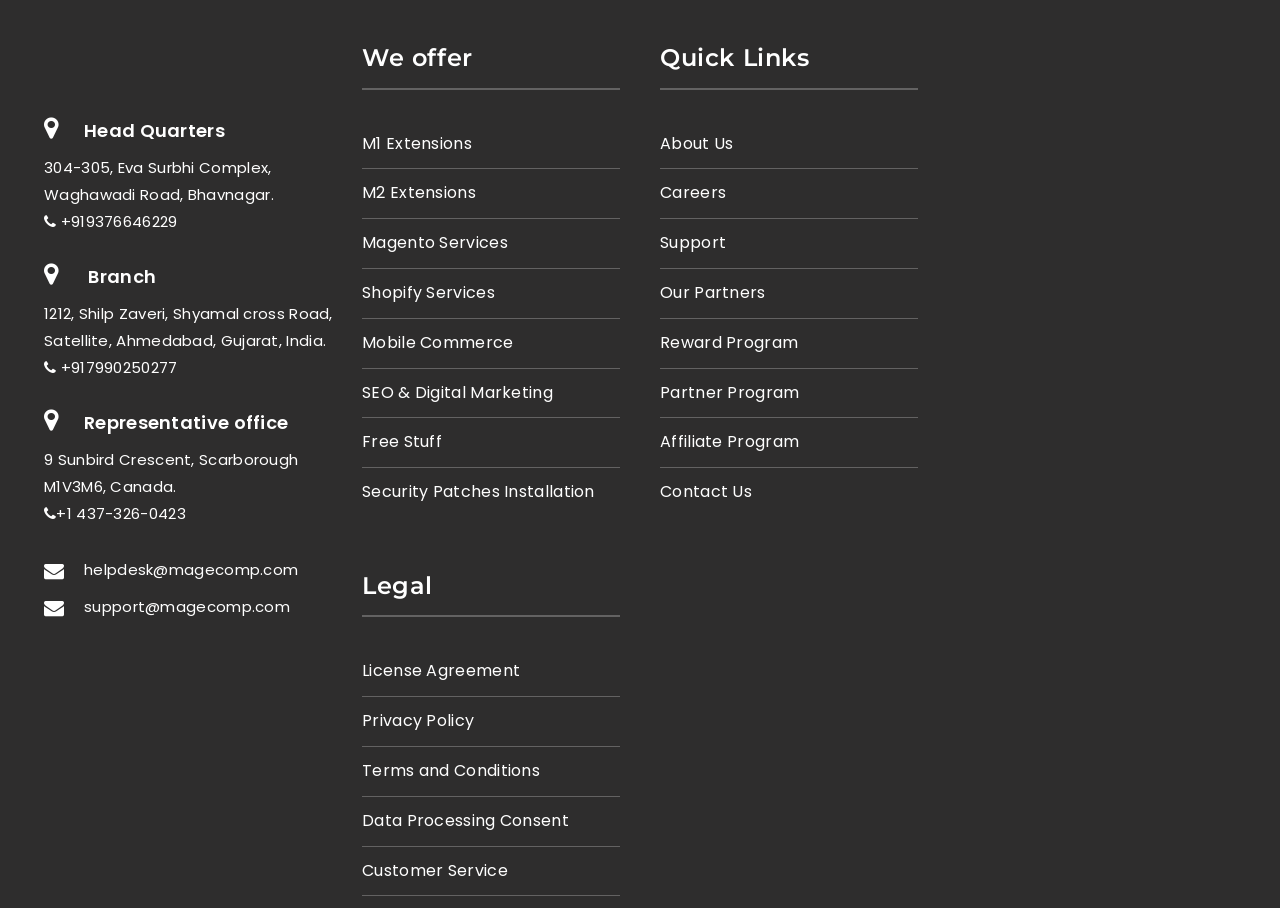Please specify the bounding box coordinates of the area that should be clicked to accomplish the following instruction: "Click on the 'M1 Extensions' link". The coordinates should consist of four float numbers between 0 and 1, i.e., [left, top, right, bottom].

[0.283, 0.145, 0.369, 0.176]